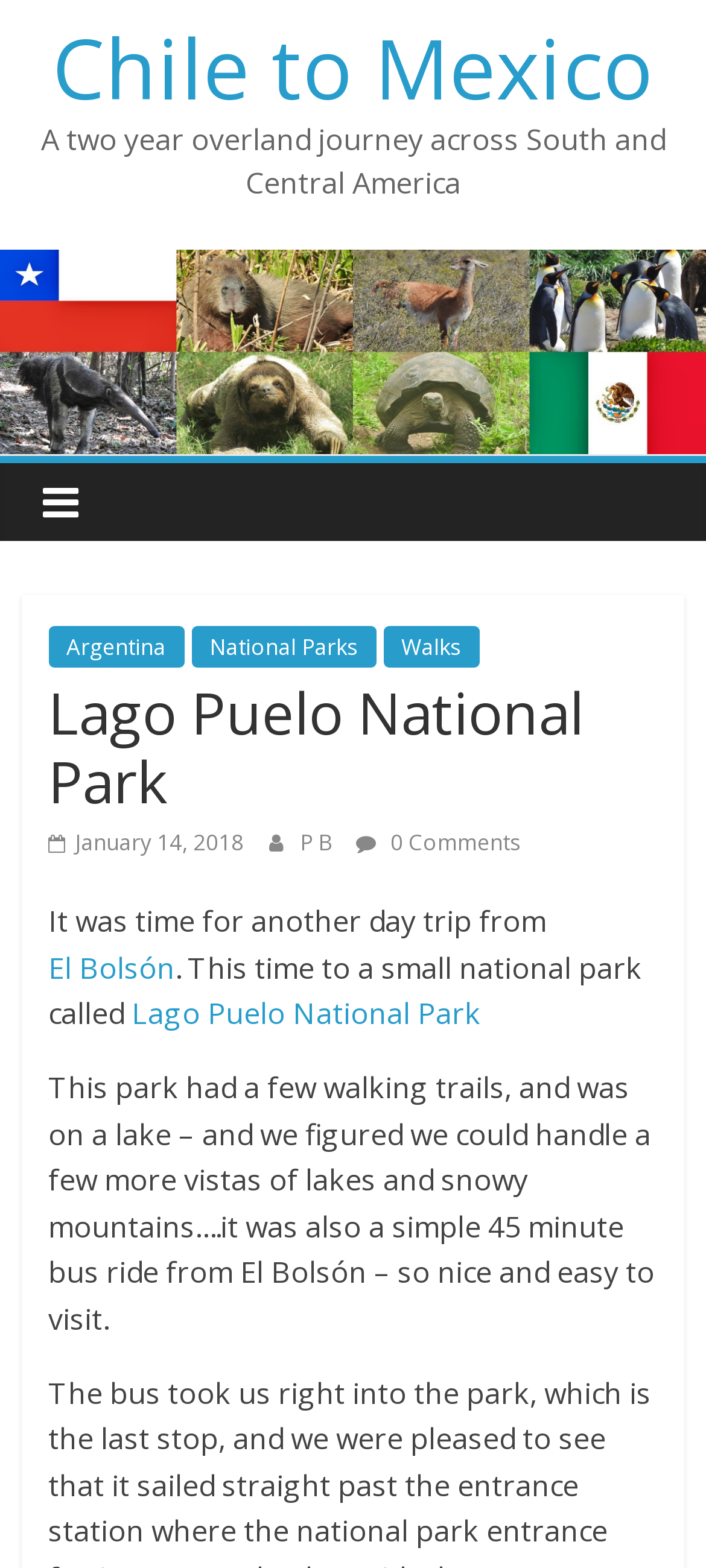Construct a thorough caption encompassing all aspects of the webpage.

The webpage is about Lago Puelo National Park, a destination in Chile, and appears to be a travel blog or journal. At the top, there is a heading that reads "Chile to Mexico" with a link to the same title. Below this, there is a brief description of a two-year overland journey across South and Central America.

On the left side of the page, there is a large image that takes up most of the width, likely a scenic photo of the national park. Above the image, there are three links: "Argentina", a small gap, and then "National Parks" and "Walks".

Below the image, there is a header section with the title "Lago Puelo National Park". Next to this title, there is a link with a date, "January 14, 2018", and a small icon. Further to the right, there are two more links: "P B" and "0 Comments".

The main content of the page is a blog post or journal entry about a day trip to Lago Puelo National Park from El Bolsón. The text describes the park's walking trails, lake, and snowy mountains, and mentions that it's a simple 45-minute bus ride from El Bolsón. There are links to "El Bolsón" and "Lago Puelo National Park" within the text.